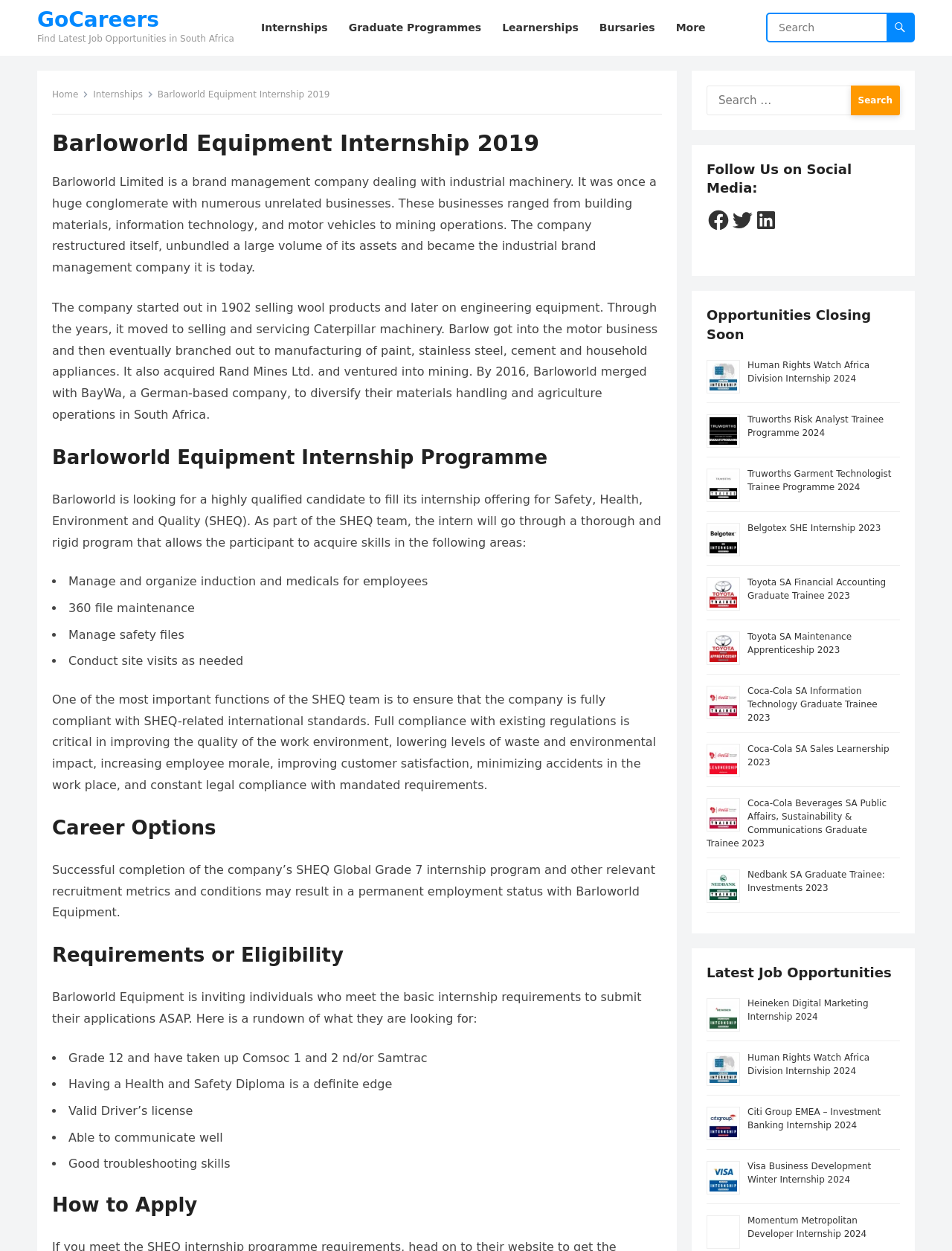Provide a one-word or one-phrase answer to the question:
What is the main function of the SHEQ team?

Ensure compliance with SHEQ-related international standards